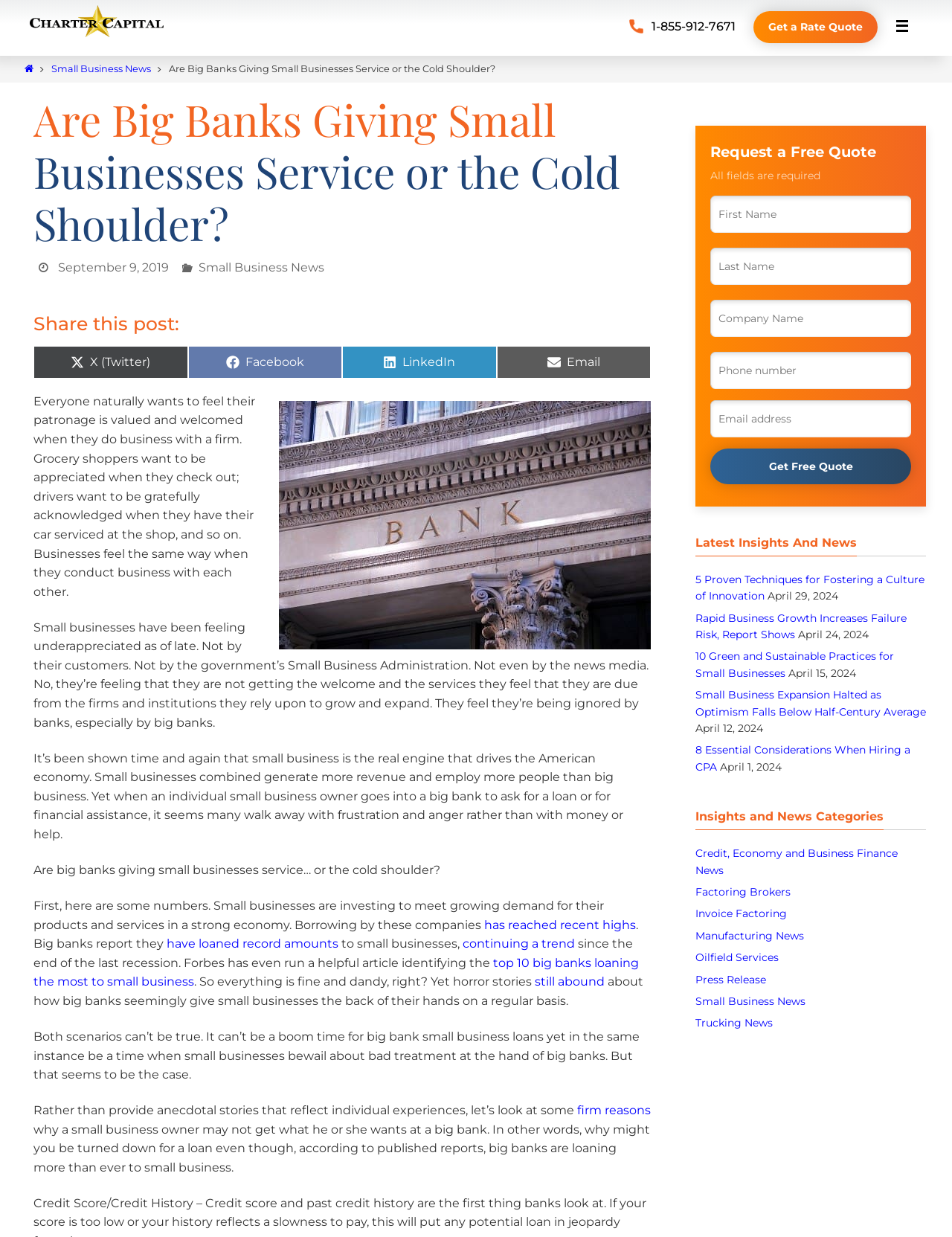Give a complete and precise description of the webpage's appearance.

This webpage is about small businesses feeling underappreciated by big banks. At the top, there is a logo of "Charter Capital" with a link to it. On the top right, there are several links, including "Home", "Small Business News", and a phone number "1-855-912-7671" with a "Get a Rate Quote" button next to it.

The main content of the webpage is an article titled "Are Big Banks Giving Small Businesses Service or the Cold Shoulder?" with a date "September 9, 2019" and categories "Small Business News". The article discusses how small businesses feel ignored by big banks despite being the engine that drives the American economy. It provides some numbers and statistics to support this claim, including a link to an article about the top 10 big banks loaning the most to small businesses.

The article also mentions that while big banks report loaning record amounts to small businesses, many small business owners still have horror stories about being turned down for loans. It then explores some reasons why a small business owner may not get what they want at a big bank, including credit score and credit history.

On the right side of the webpage, there is a section titled "Request a Free Quote" with several text boxes and a "Get Free Quote" button. Below this section, there is a list of "Latest Insights And News" with links to several articles, including "5 Proven Techniques for Fostering a Culture of Innovation", "Rapid Business Growth Increases Failure Risk, Report Shows", and "Small Business Expansion Halted as Optimism Falls Below Half-Century Average". Each article has a date next to it.

At the bottom of the webpage, there is a section titled "Insights and News Categories" with links to various categories, including "Credit, Economy and Business Finance News", "Factoring Brokers", and "Small Business News".